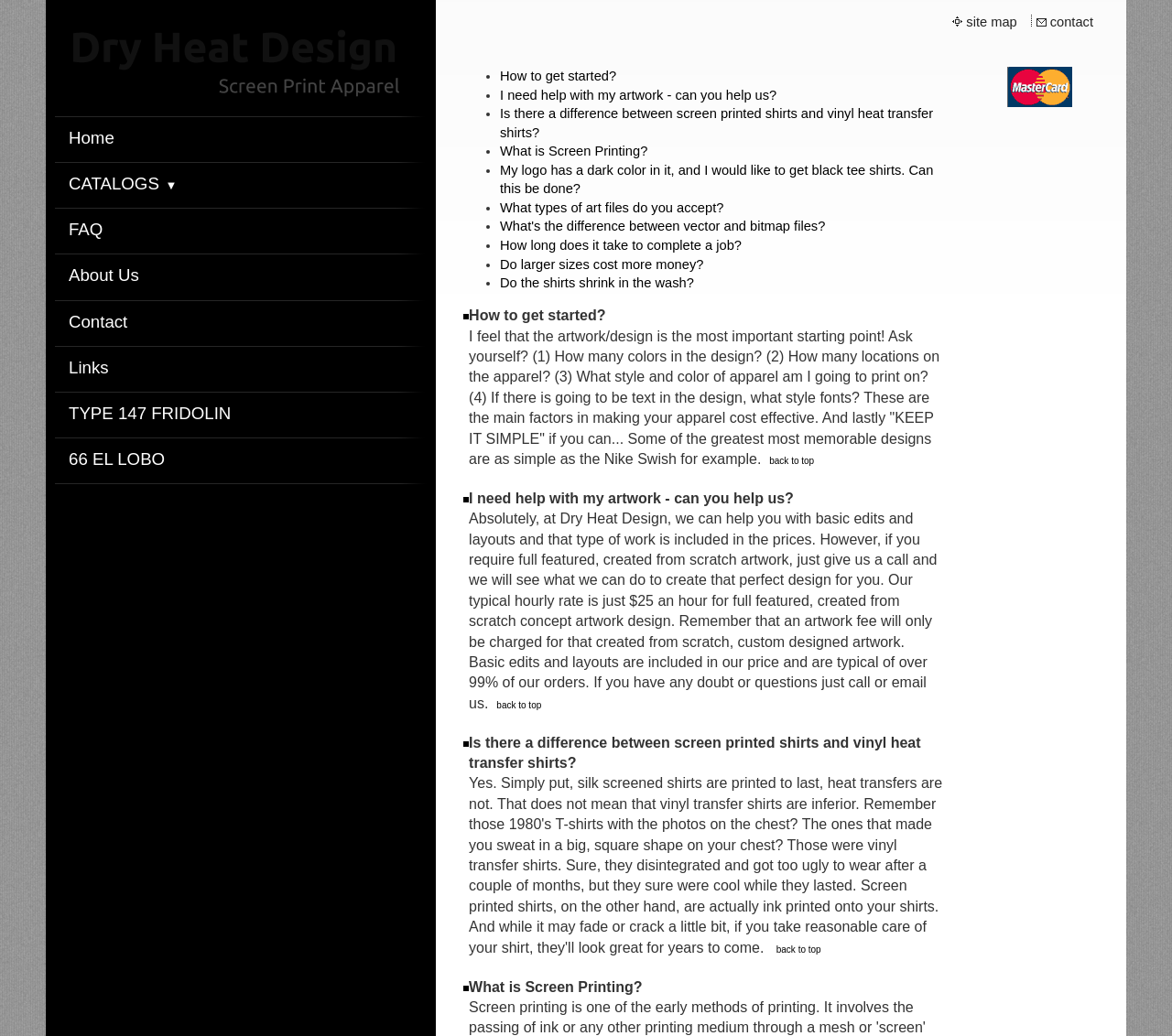How many links are in the top navigation menu?
Deliver a detailed and extensive answer to the question.

By examining the webpage structure, I count 7 links in the top navigation menu, including 'Home', 'CATALOGS', 'FAQ', 'About Us', 'Contact', 'Links', and 'TYPE 147 FRIDOLIN 66 EL LOBO'.